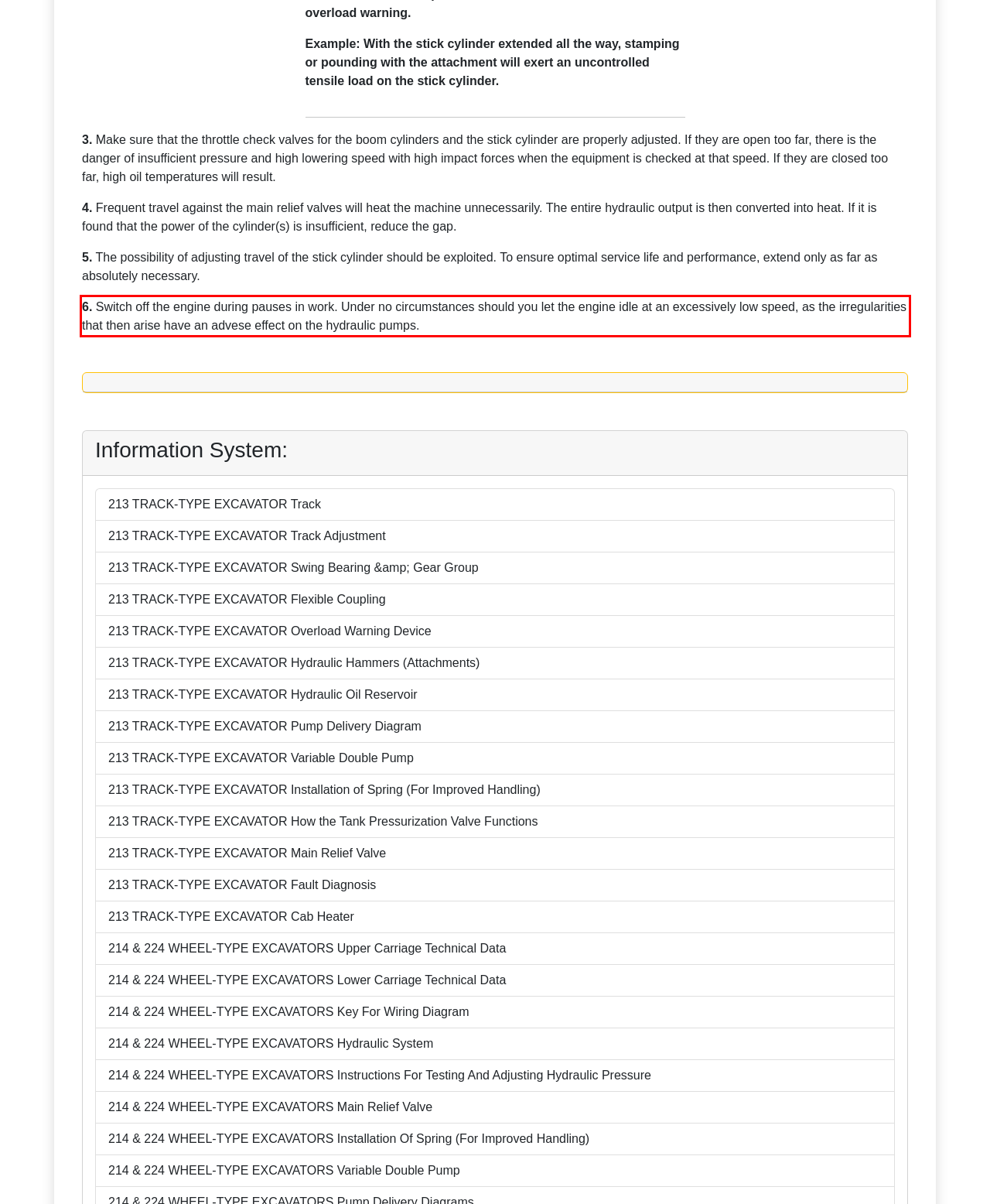Given a screenshot of a webpage containing a red rectangle bounding box, extract and provide the text content found within the red bounding box.

6. Switch off the engine during pauses in work. Under no circumstances should you let the engine idle at an excessively low speed, as the irregularities that then arise have an advese effect on the hydraulic pumps.